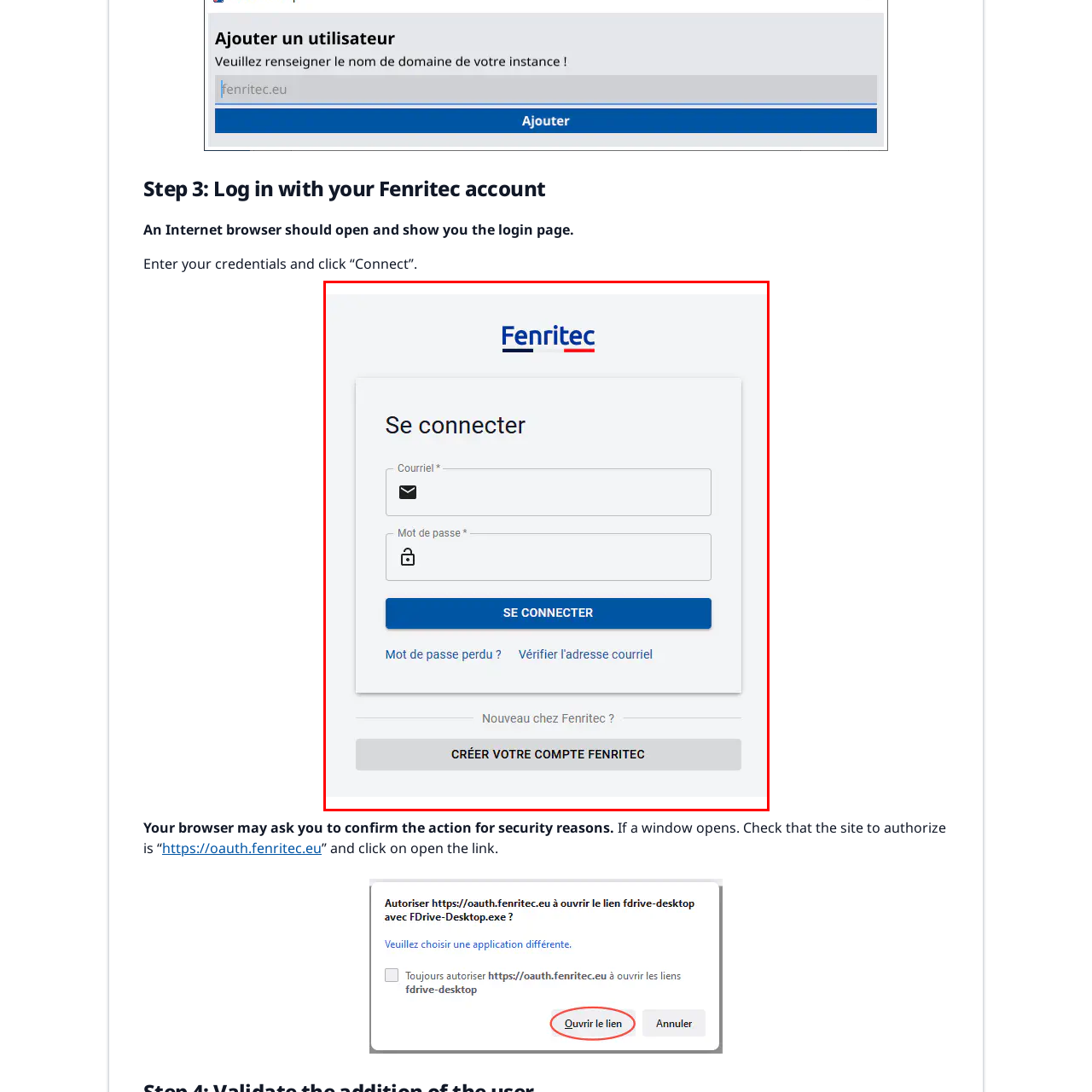Please scrutinize the image marked by the red boundary and answer the question that follows with a detailed explanation, using the image as evidence: 
What is the purpose of the padlock icon?

The padlock icon is placed next to the password input field, and its purpose is to emphasize the security aspect of the password, indicating that the password is protected and secure.